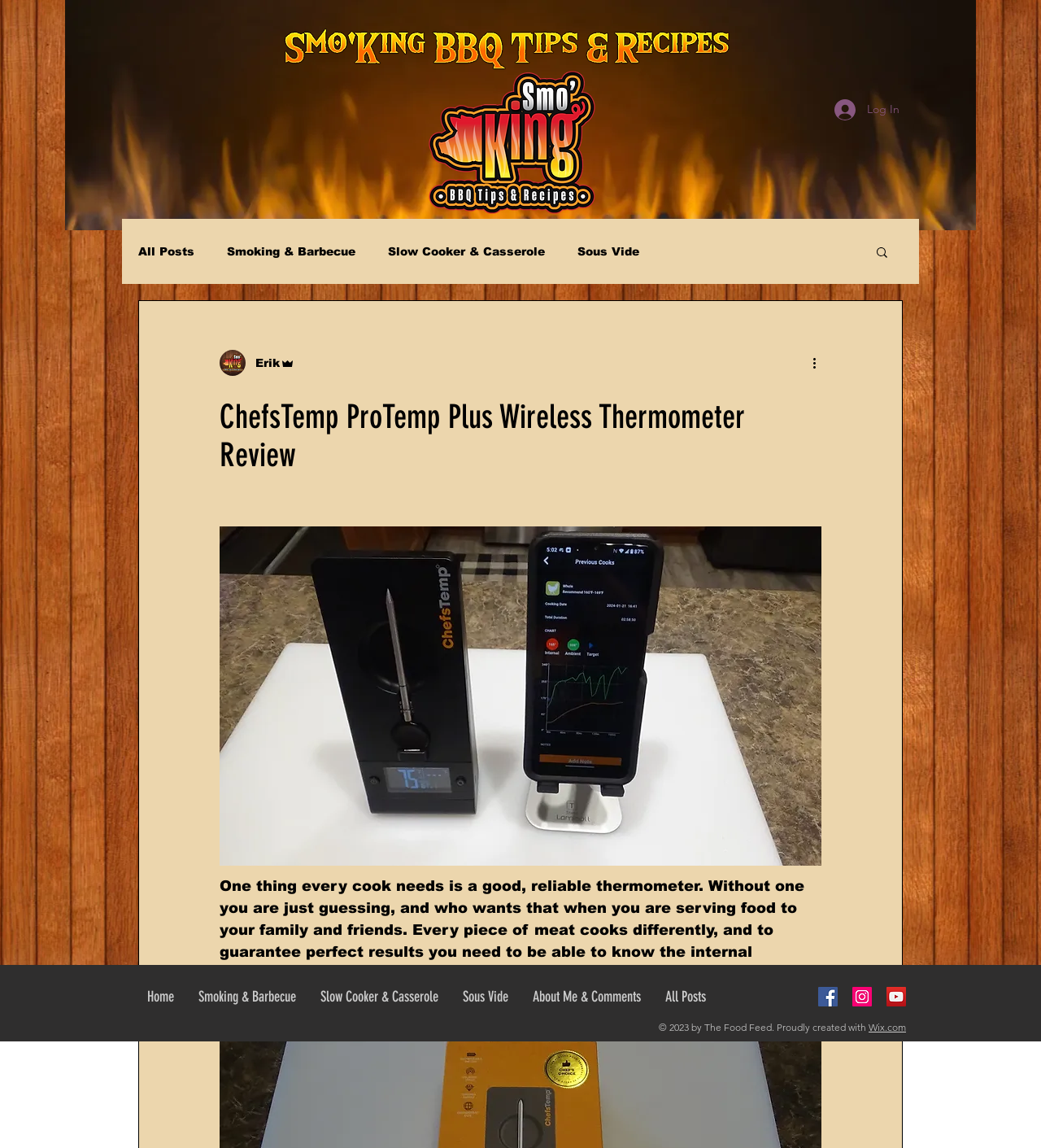What is the name of the author of this webpage?
From the details in the image, provide a complete and detailed answer to the question.

The webpage has a section with the author's picture and name, which is 'Erik Admin'. This is evident from the image and text elements with IDs 395, 320, and 321.